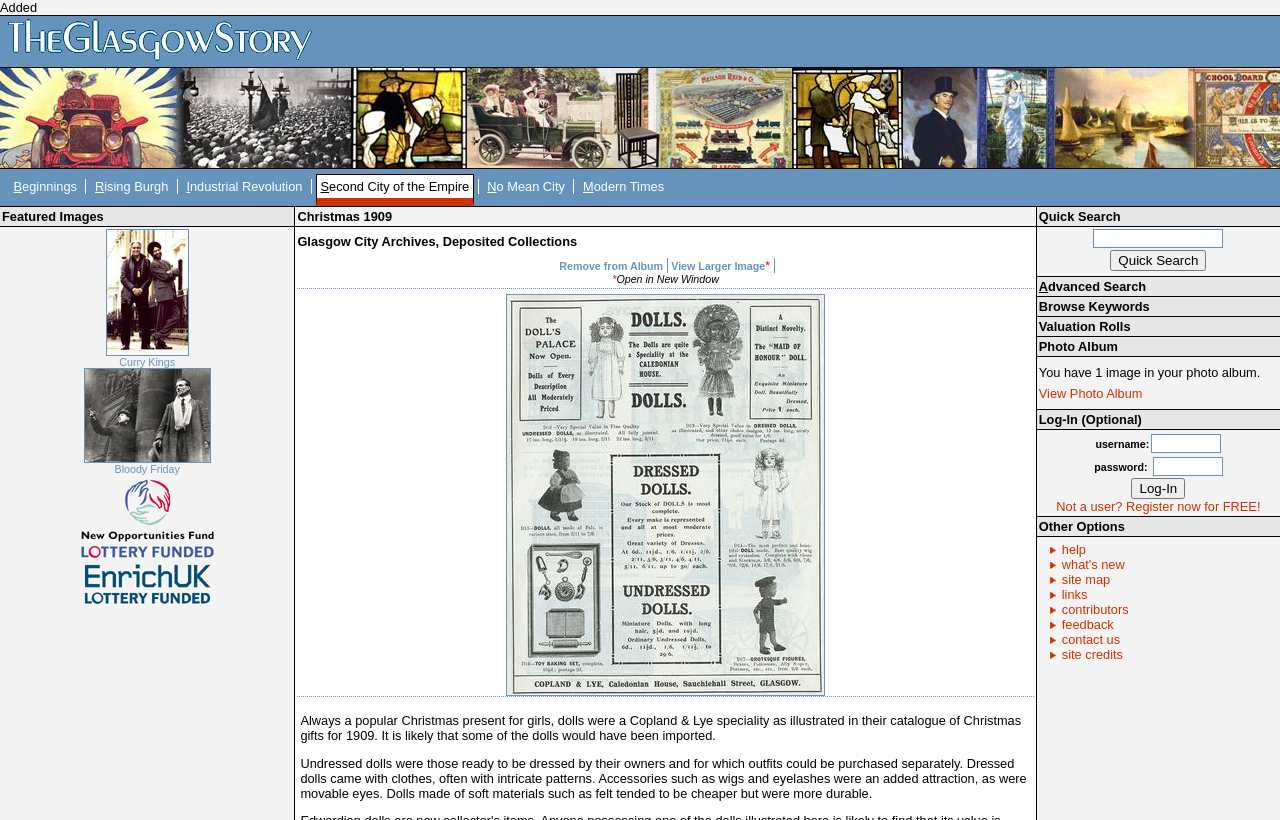How many images are there in the 'Featured Images' section?
Provide a concise answer using a single word or phrase based on the image.

2